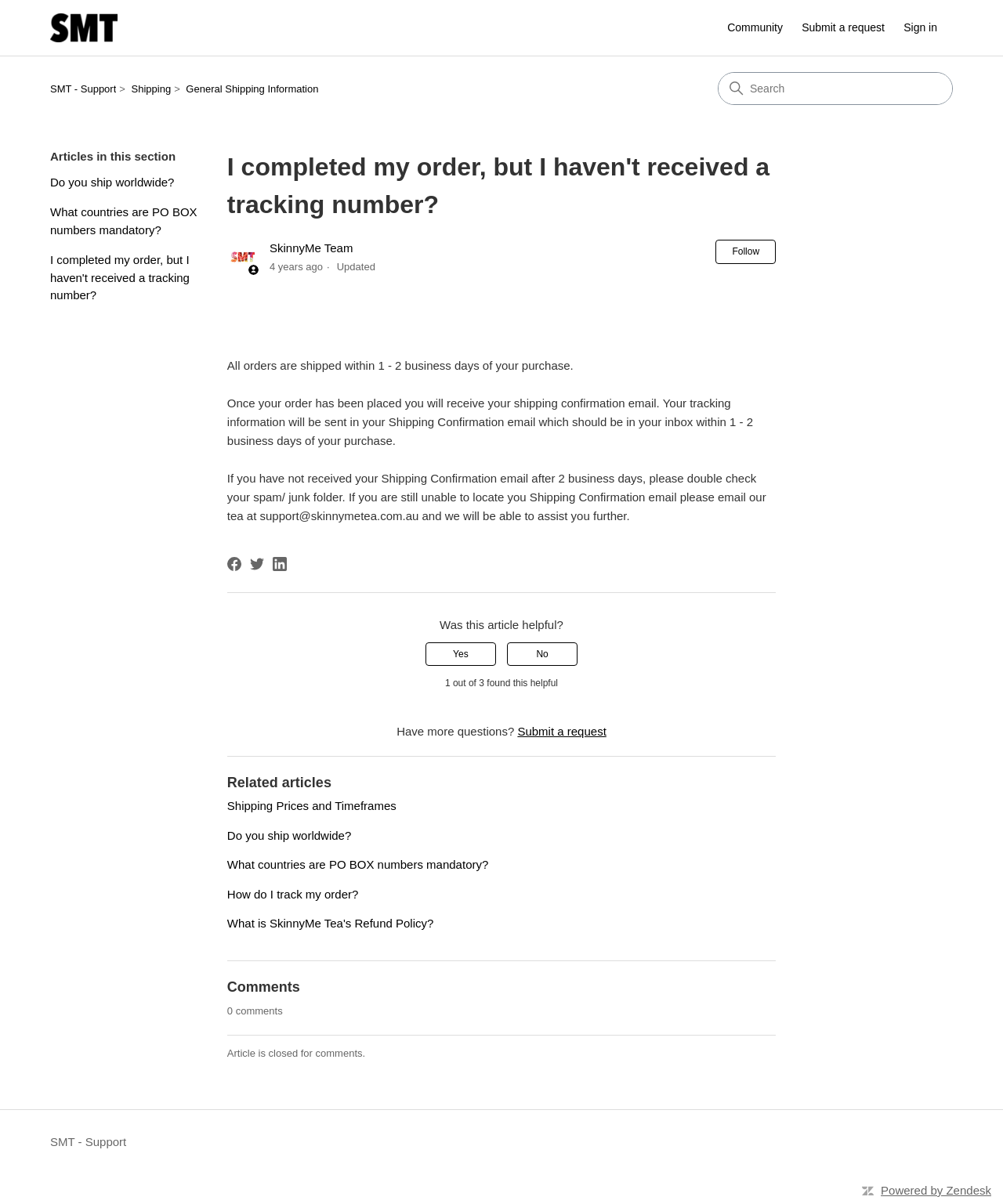Please determine the bounding box coordinates of the clickable area required to carry out the following instruction: "Sign in to your account". The coordinates must be four float numbers between 0 and 1, represented as [left, top, right, bottom].

[0.901, 0.016, 0.95, 0.03]